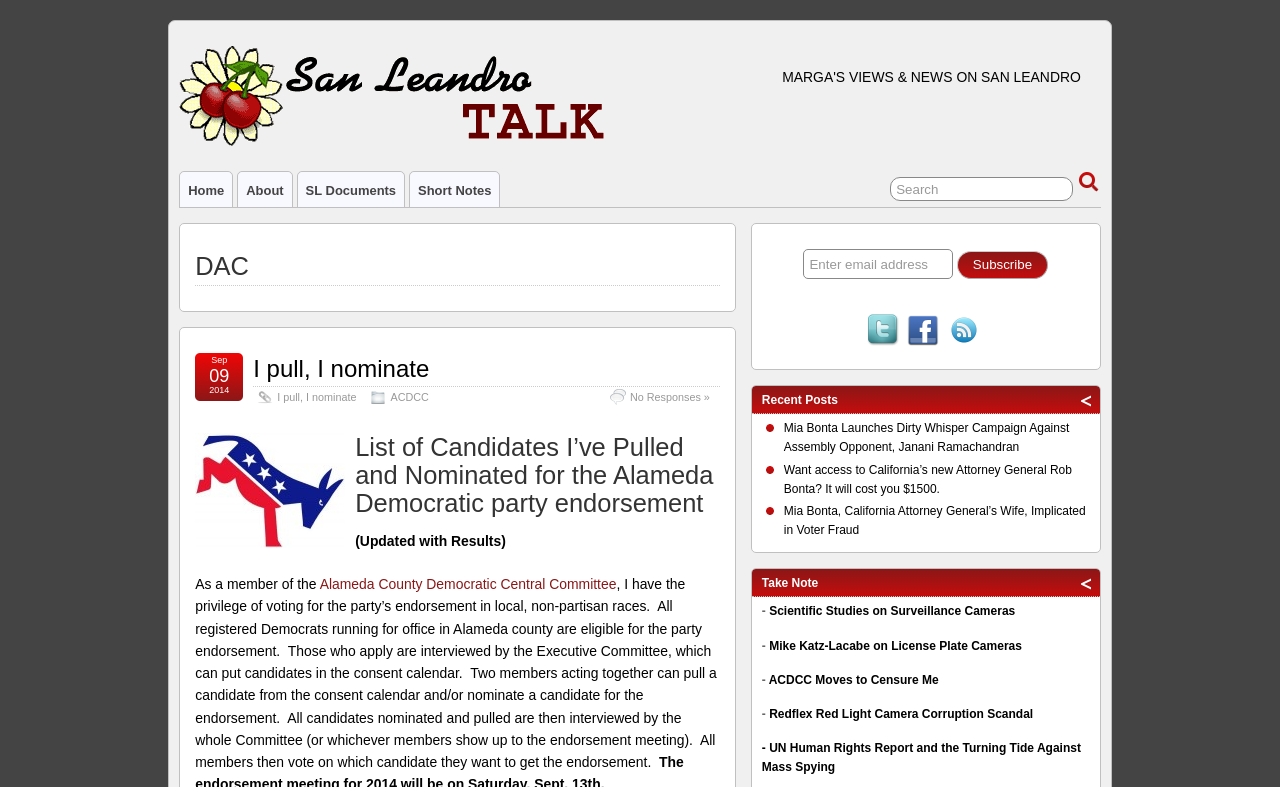Kindly determine the bounding box coordinates for the area that needs to be clicked to execute this instruction: "Check Twitter".

[0.677, 0.399, 0.702, 0.445]